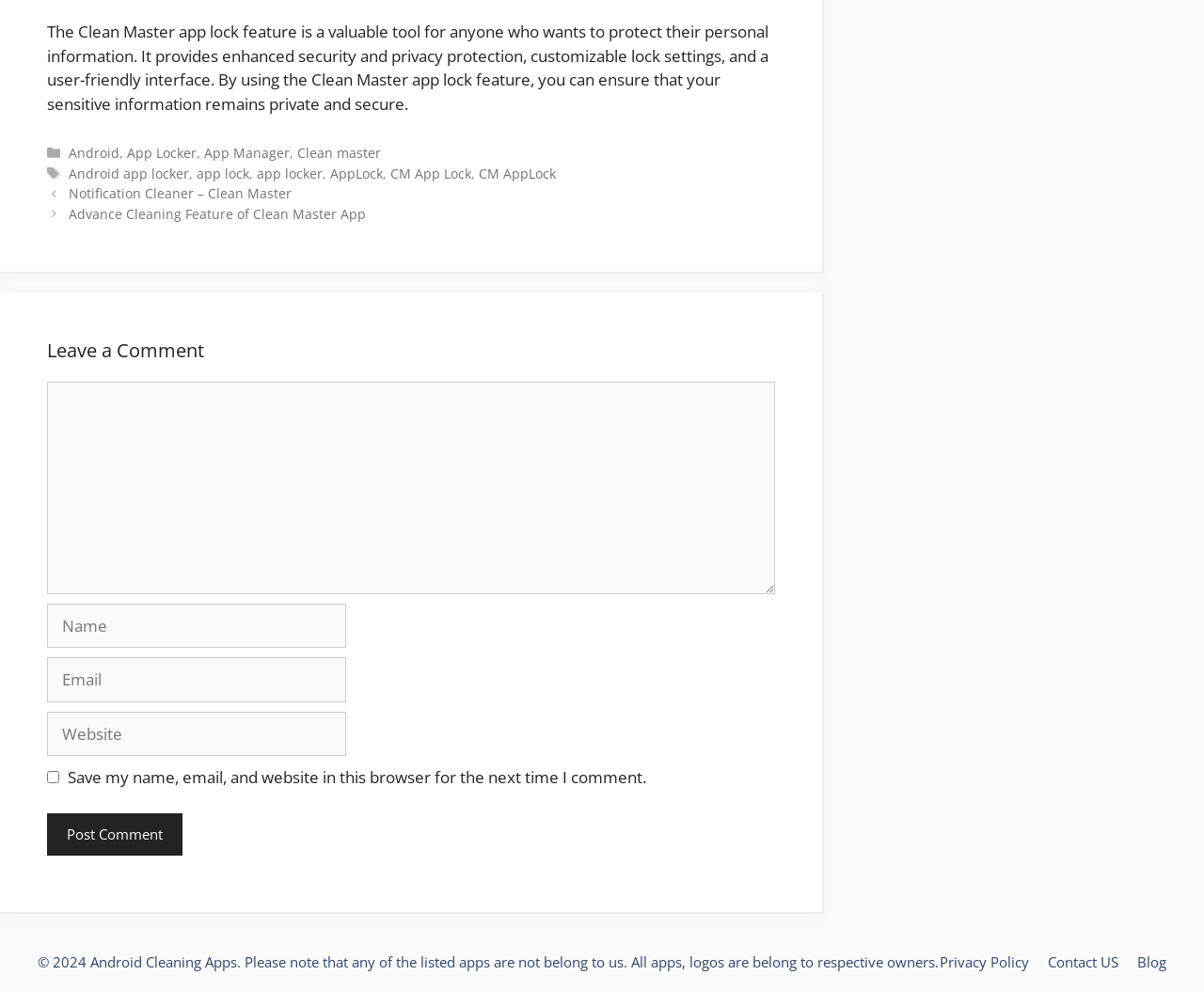Point out the bounding box coordinates of the section to click in order to follow this instruction: "Click on Contact Us".

None